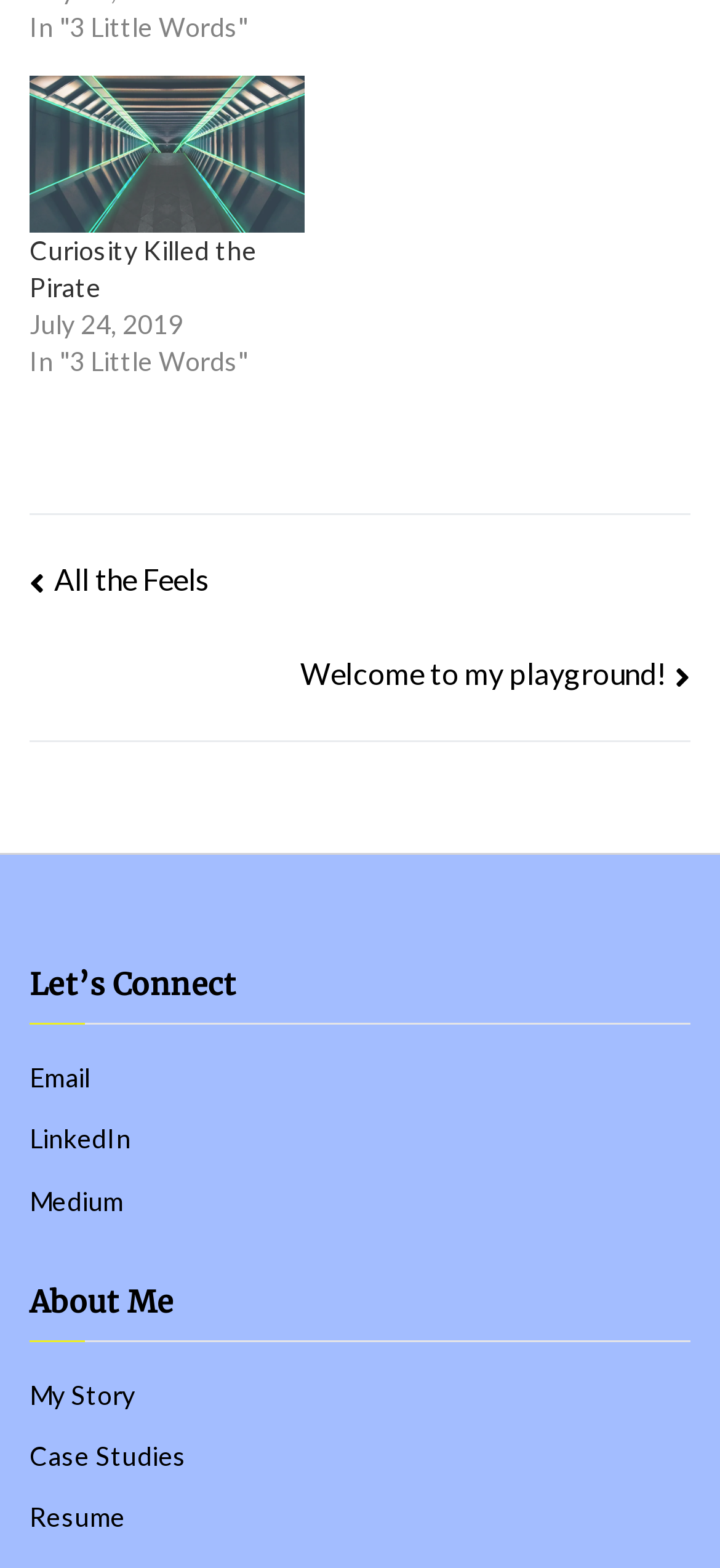Using the description: "Resume", determine the UI element's bounding box coordinates. Ensure the coordinates are in the format of four float numbers between 0 and 1, i.e., [left, top, right, bottom].

[0.041, 0.952, 0.959, 0.982]